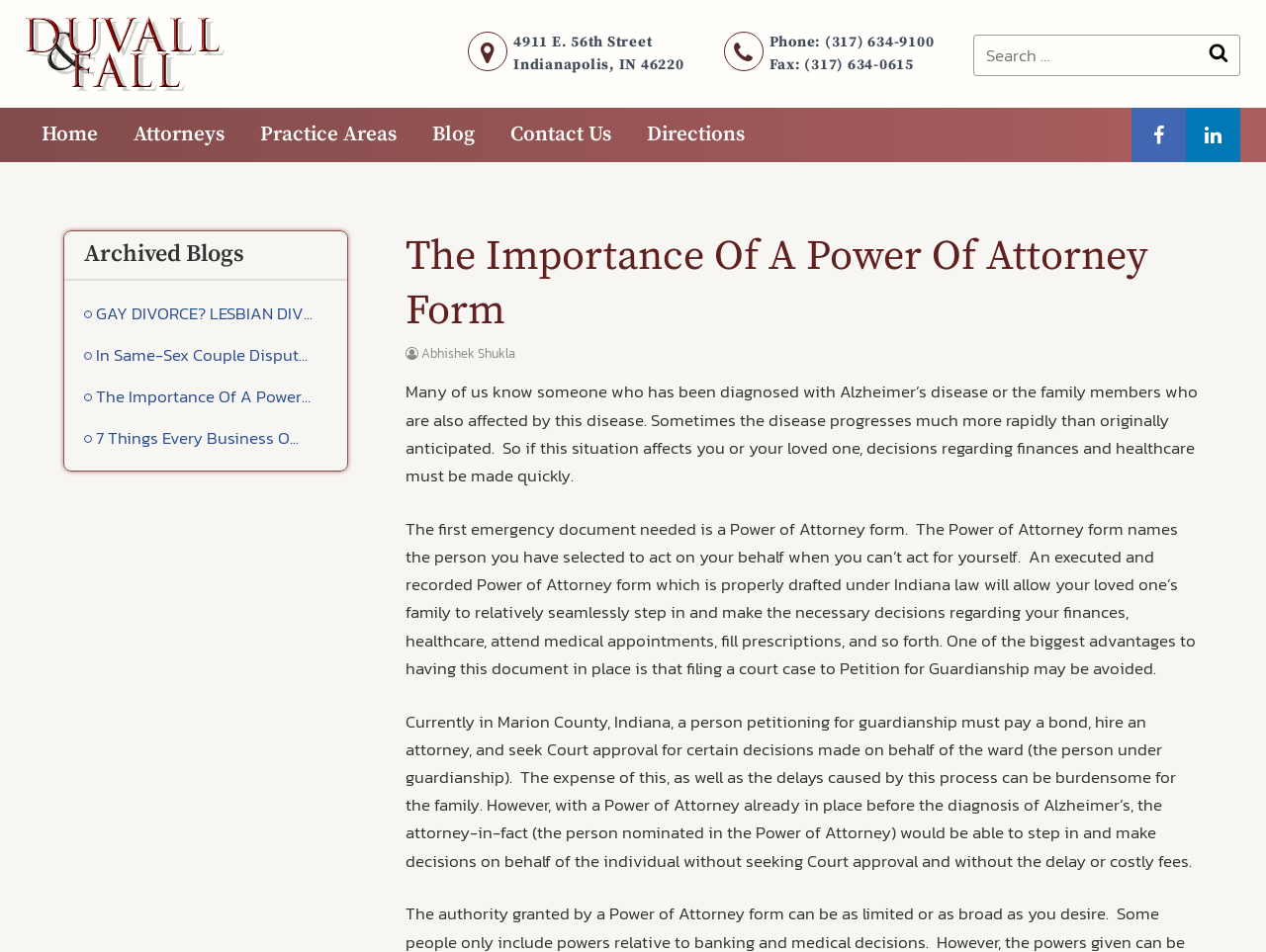Respond to the question with just a single word or phrase: 
What is the phone number of Duvall Fall?

(317) 634-9100